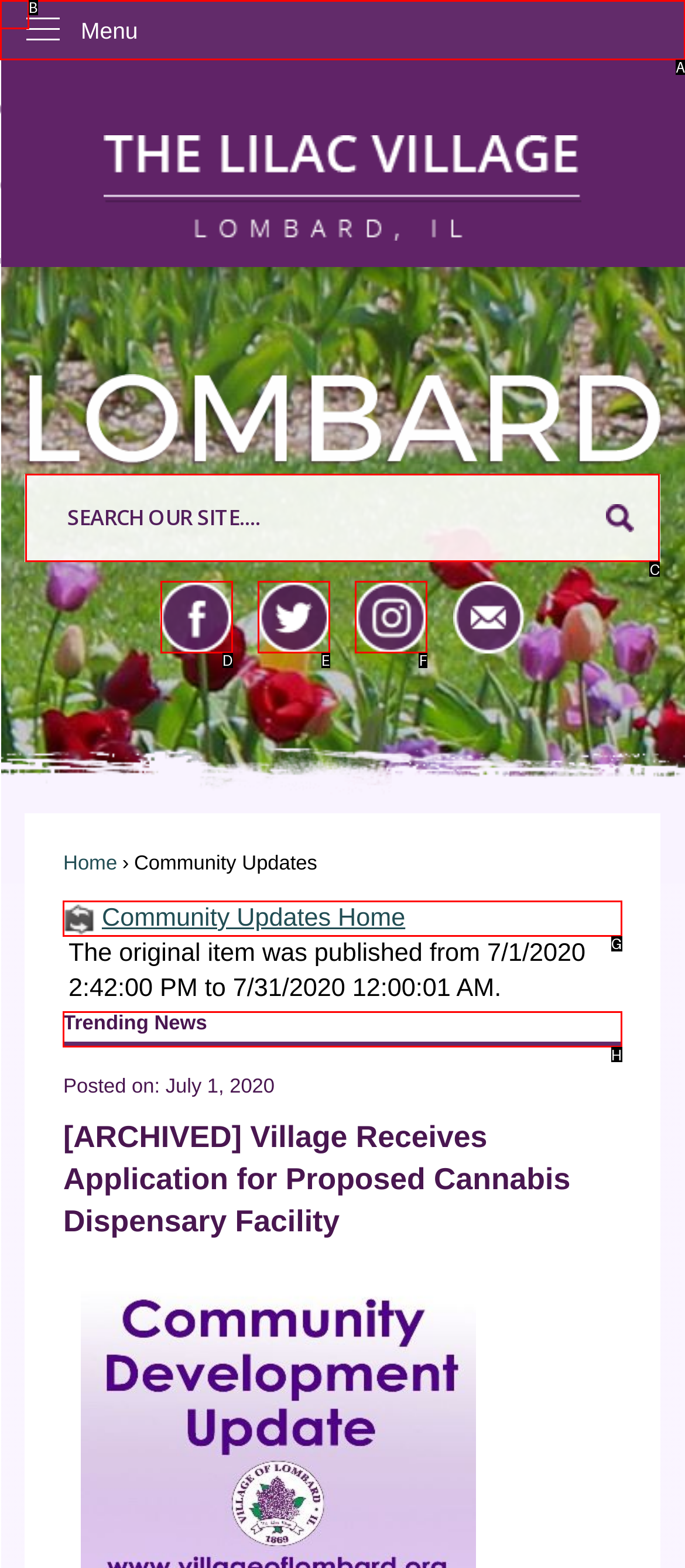Point out the HTML element I should click to achieve the following task: Get essays Provide the letter of the selected option from the choices.

None